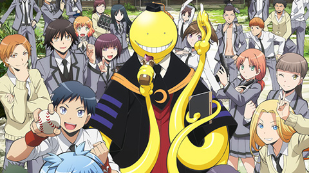Please provide a detailed answer to the question below by examining the image:
What is the dominant color of the background?

The background of the image is set in a lush environment, which is predominantly green in color. This suggests a school setting, possibly a courtyard or a park, where the characters are gathered around Koro-sensei.